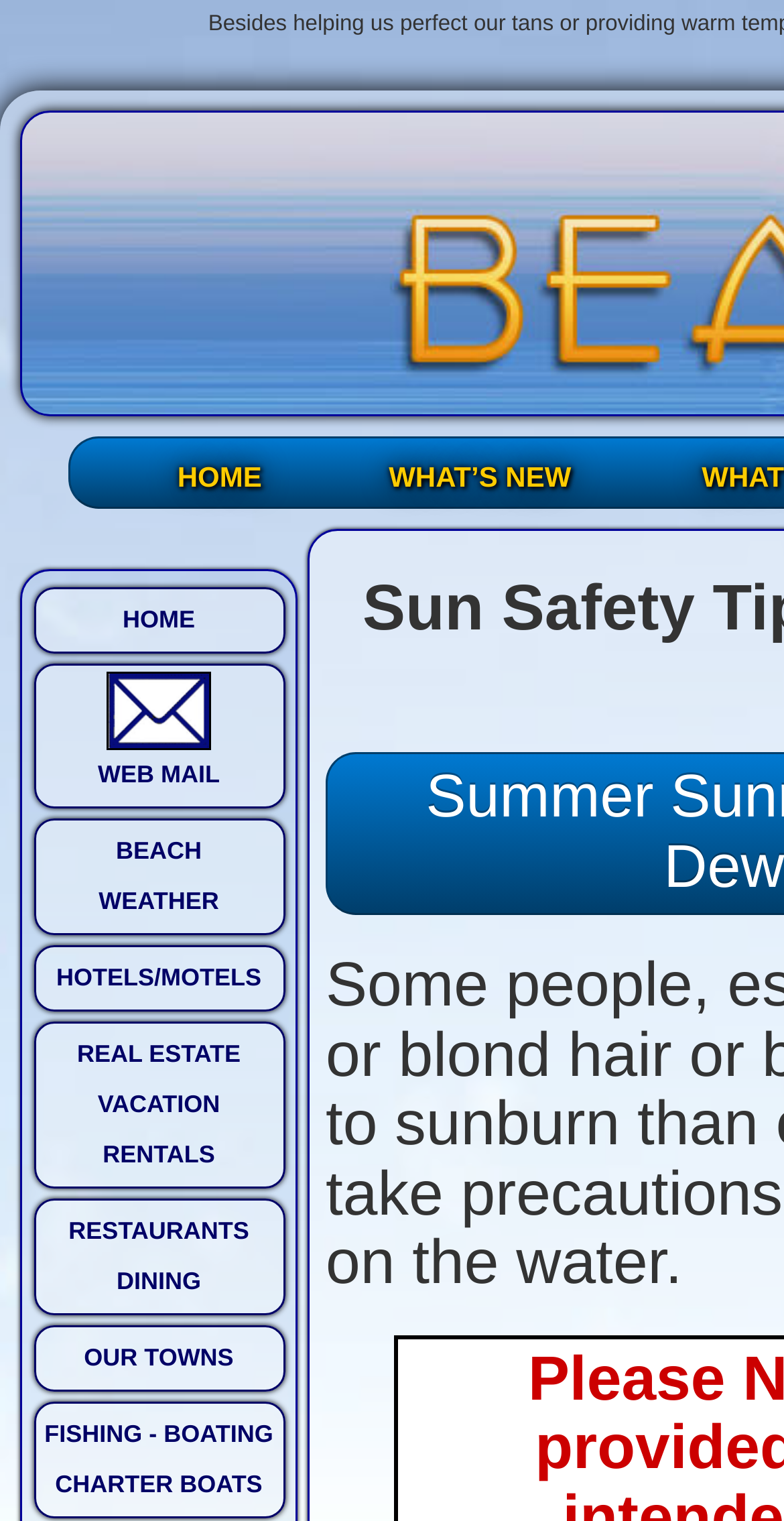What is the last link in the main navigation?
Please answer the question with a detailed response using the information from the screenshot.

I scrolled down to the bottom of the main navigation section and found that the last link is FISHING - BOATING CHARTER BOATS.